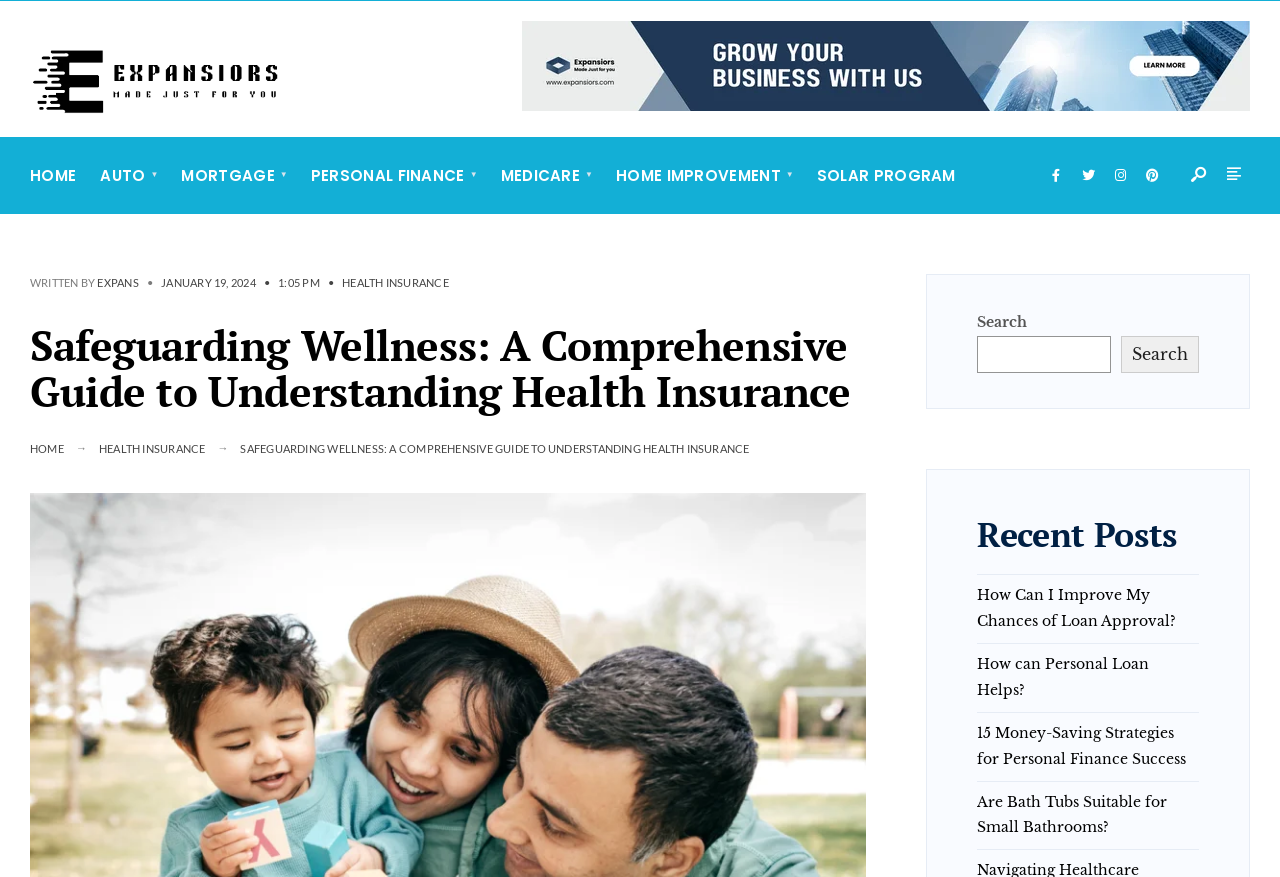Please find the bounding box coordinates of the element that must be clicked to perform the given instruction: "Search for something". The coordinates should be four float numbers from 0 to 1, i.e., [left, top, right, bottom].

[0.763, 0.383, 0.868, 0.425]